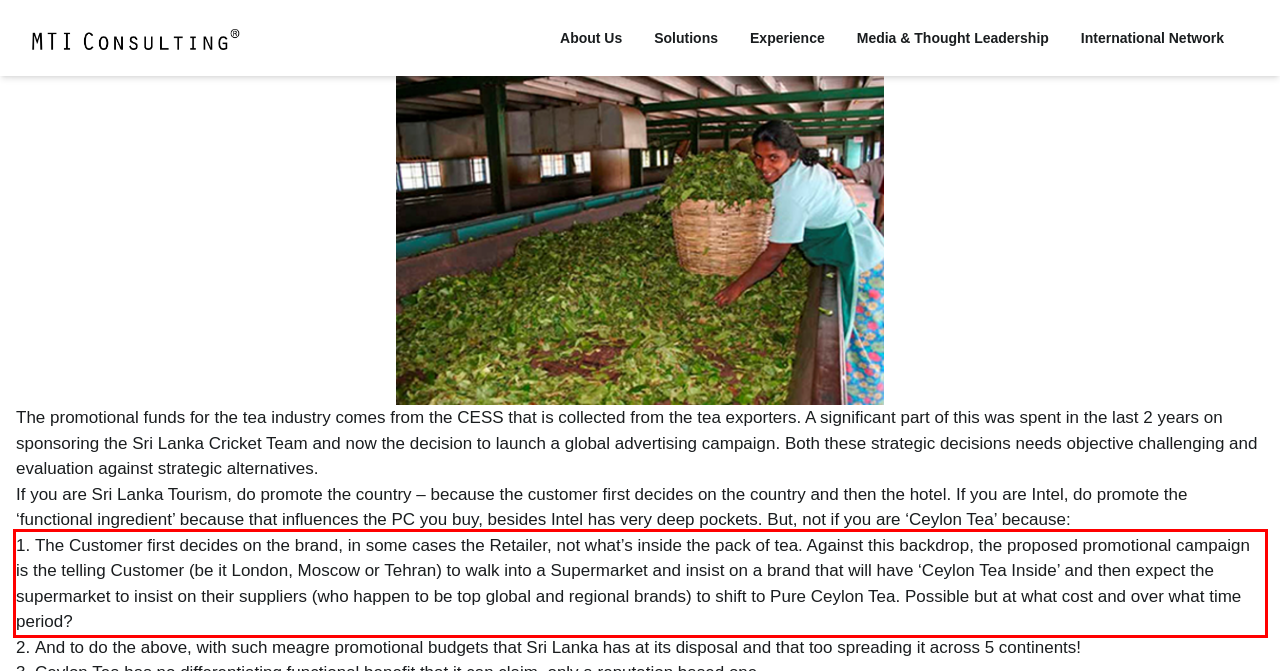Analyze the screenshot of the webpage and extract the text from the UI element that is inside the red bounding box.

1. The Customer first decides on the brand, in some cases the Retailer, not what’s inside the pack of tea. Against this backdrop, the proposed promotional campaign is the telling Customer (be it London, Moscow or Tehran) to walk into a Supermarket and insist on a brand that will have ‘Ceylon Tea Inside’ and then expect the supermarket to insist on their suppliers (who happen to be top global and regional brands) to shift to Pure Ceylon Tea. Possible but at what cost and over what time period?